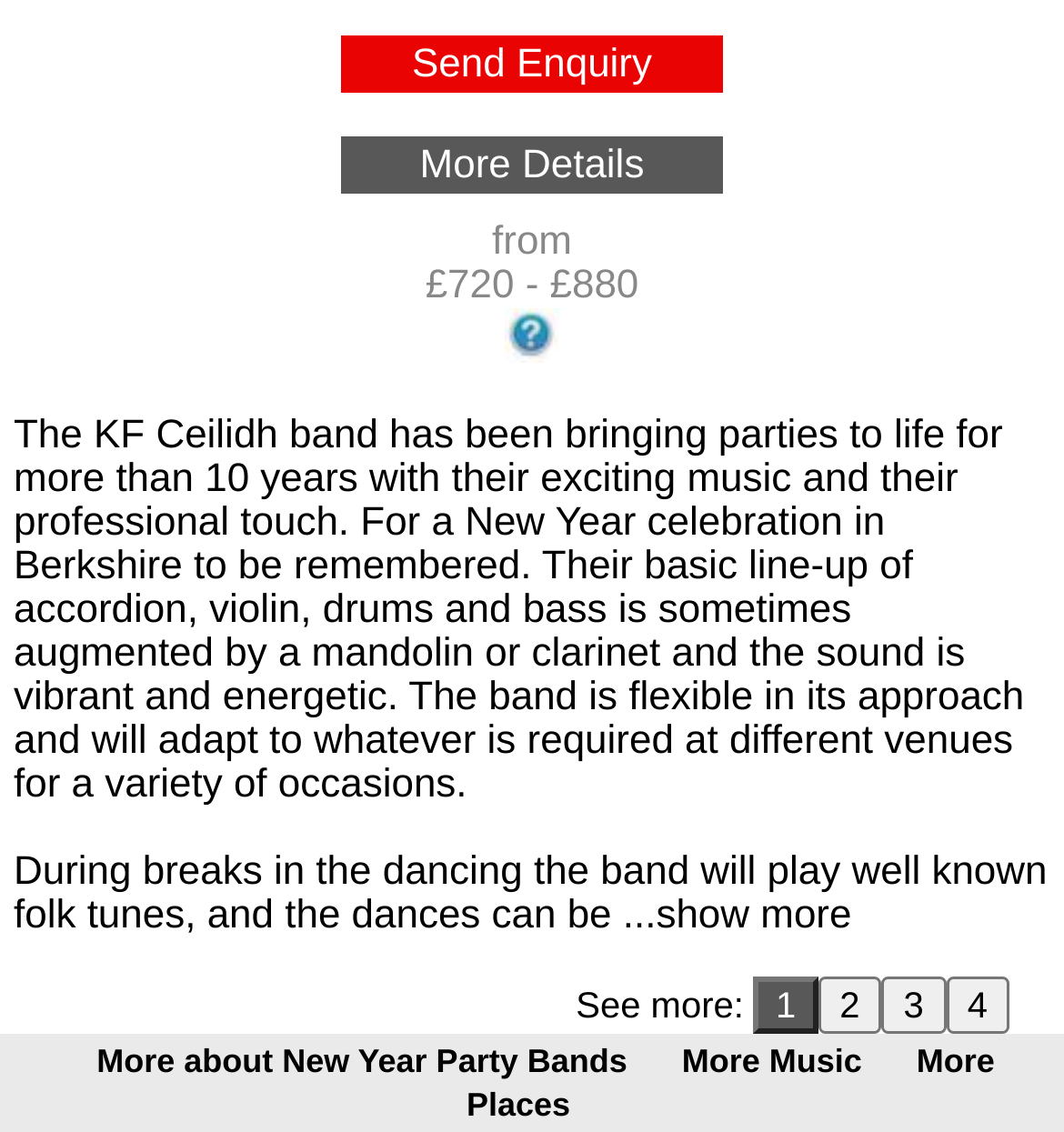Using the element description provided, determine the bounding box coordinates in the format (top-left x, top-left y, bottom-right x, bottom-right y). Ensure that all values are floating point numbers between 0 and 1. Element description: How To Save $1,000 Fast?

None